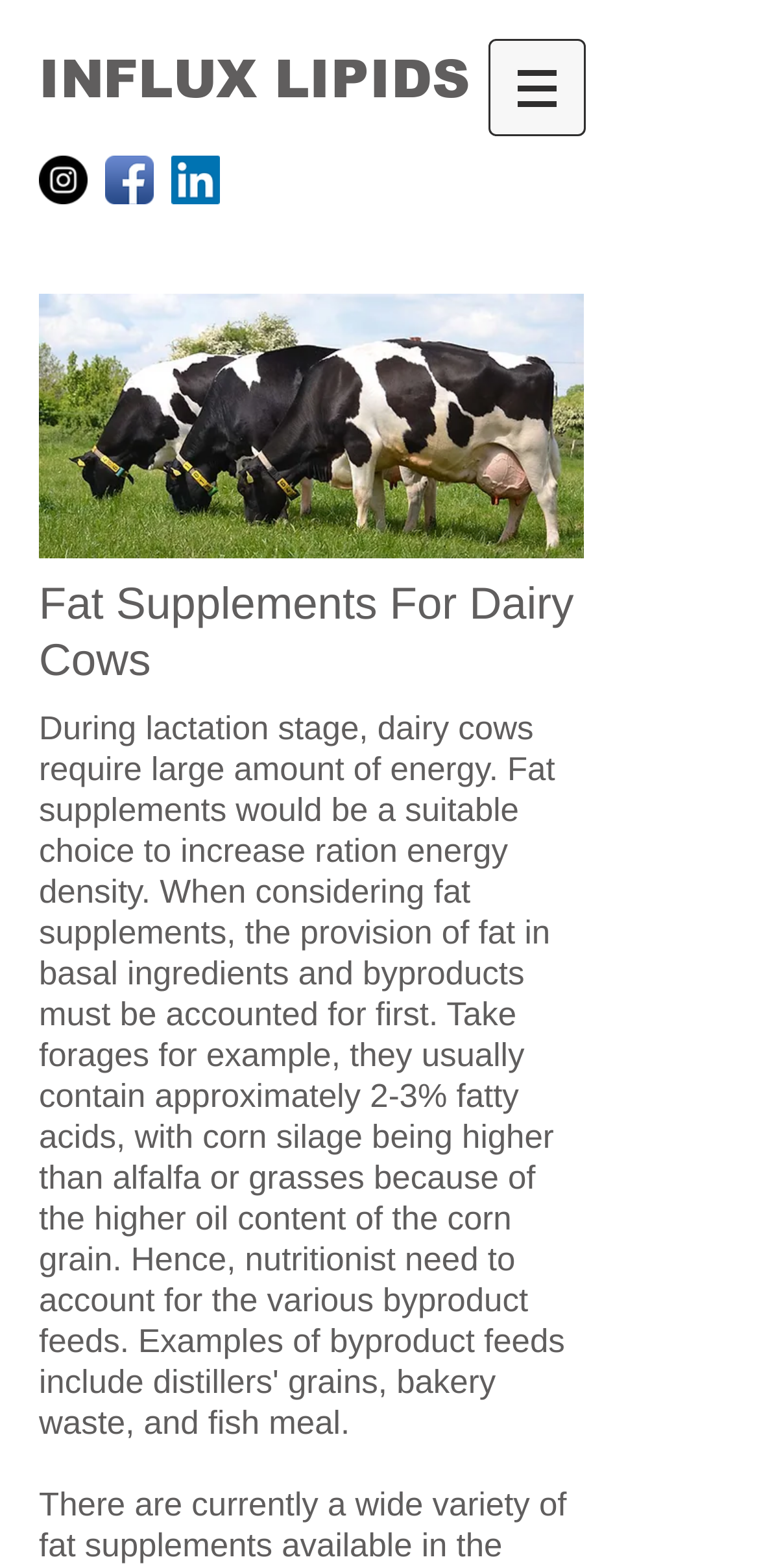Respond to the following query with just one word or a short phrase: 
What is the name of the website?

Influx Lipids